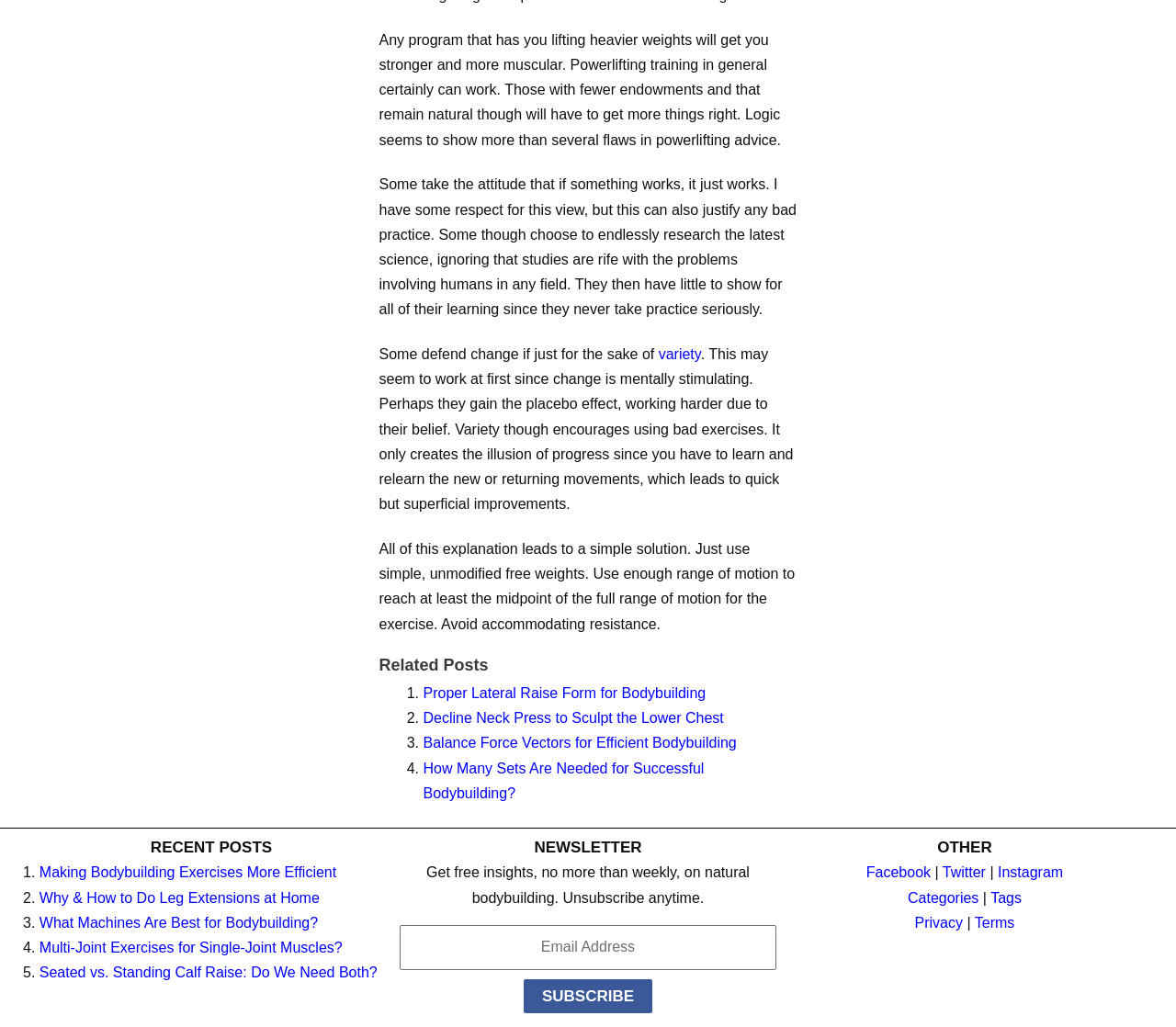Determine the bounding box coordinates of the region to click in order to accomplish the following instruction: "Visit the Facebook page". Provide the coordinates as four float numbers between 0 and 1, specifically [left, top, right, bottom].

[0.737, 0.842, 0.791, 0.857]